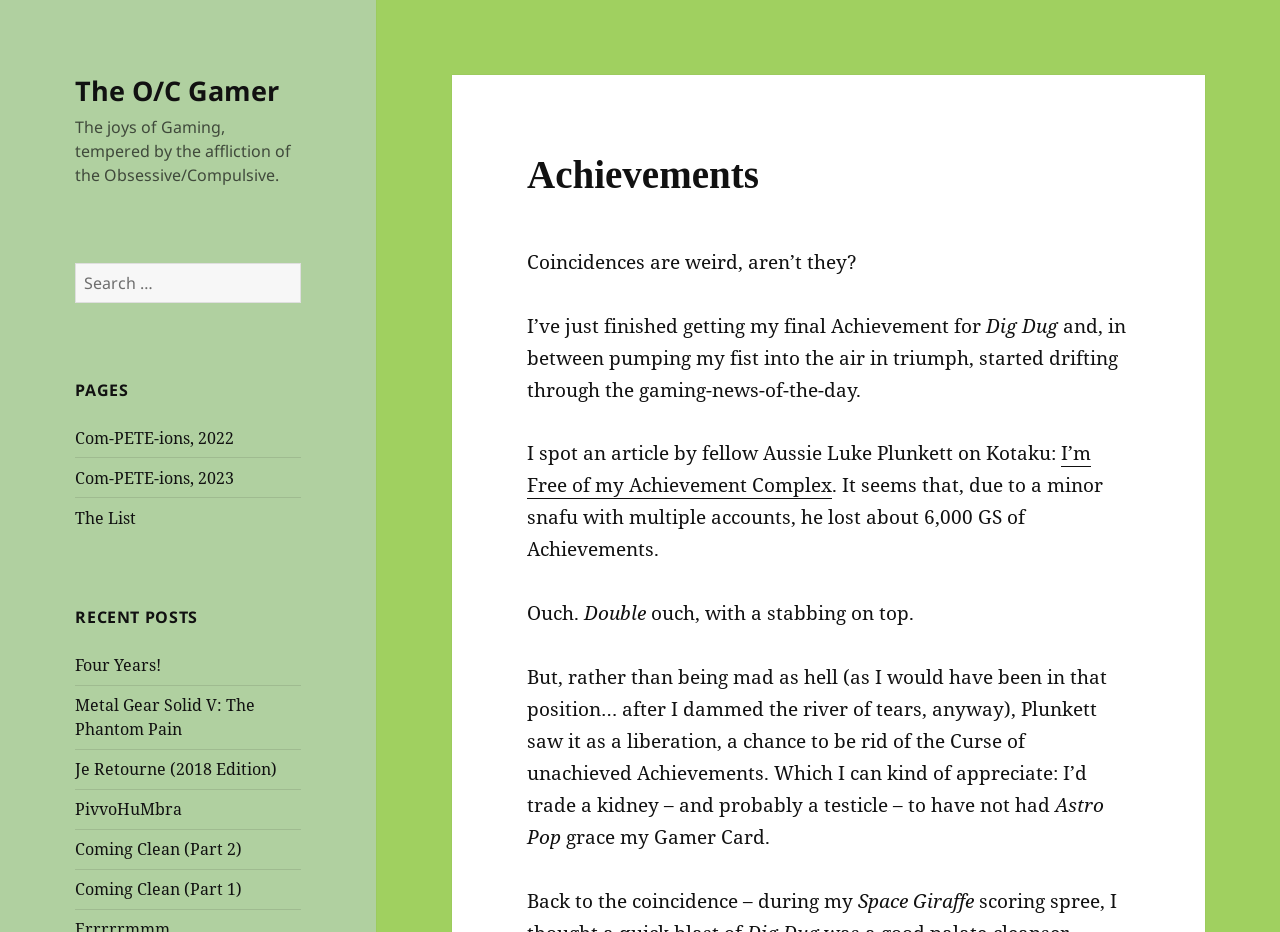Pinpoint the bounding box coordinates of the element you need to click to execute the following instruction: "Search for something". The bounding box should be represented by four float numbers between 0 and 1, in the format [left, top, right, bottom].

[0.059, 0.282, 0.235, 0.325]